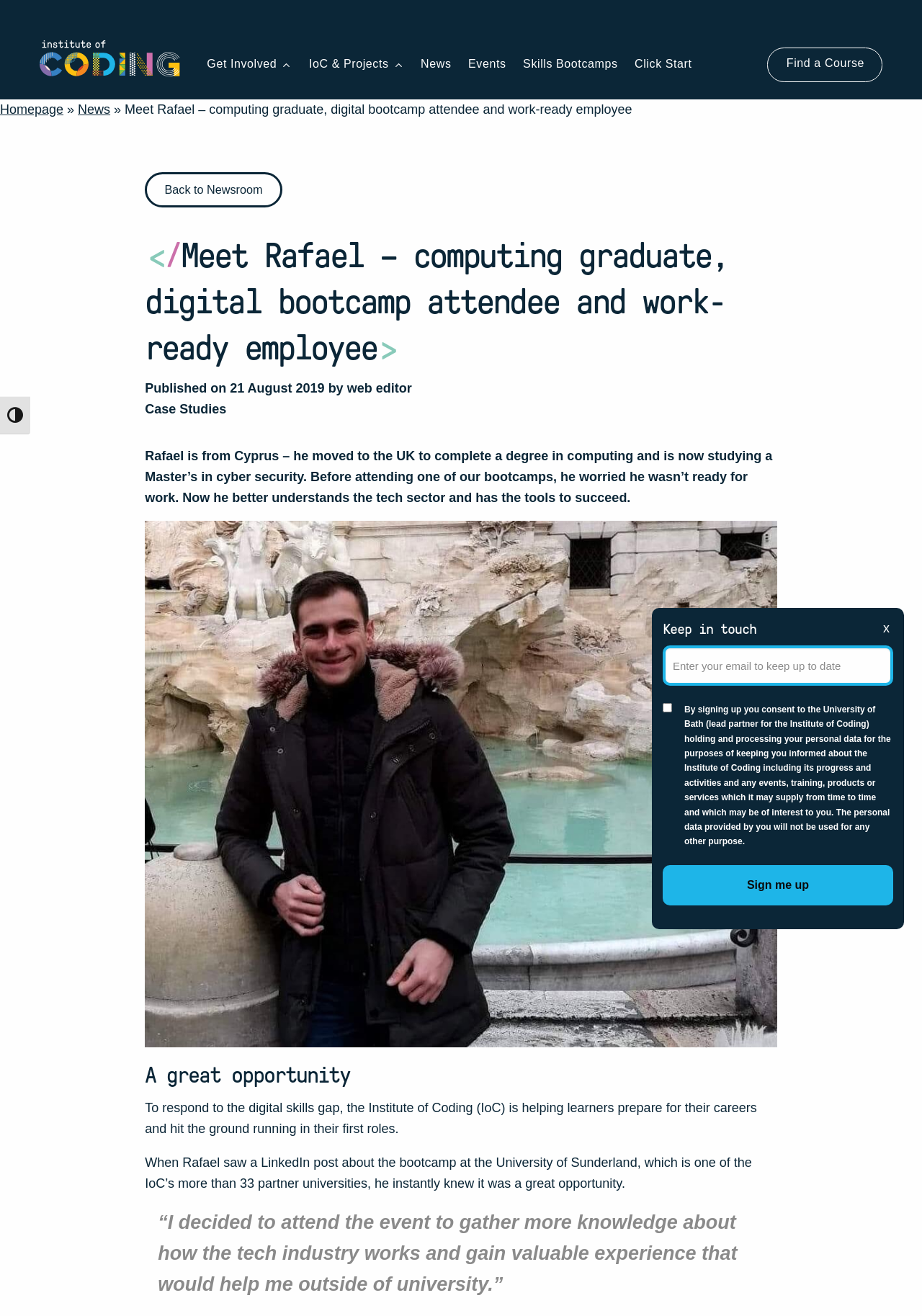Please identify the coordinates of the bounding box for the clickable region that will accomplish this instruction: "Go to For Learners page".

[0.215, 0.075, 0.292, 0.112]